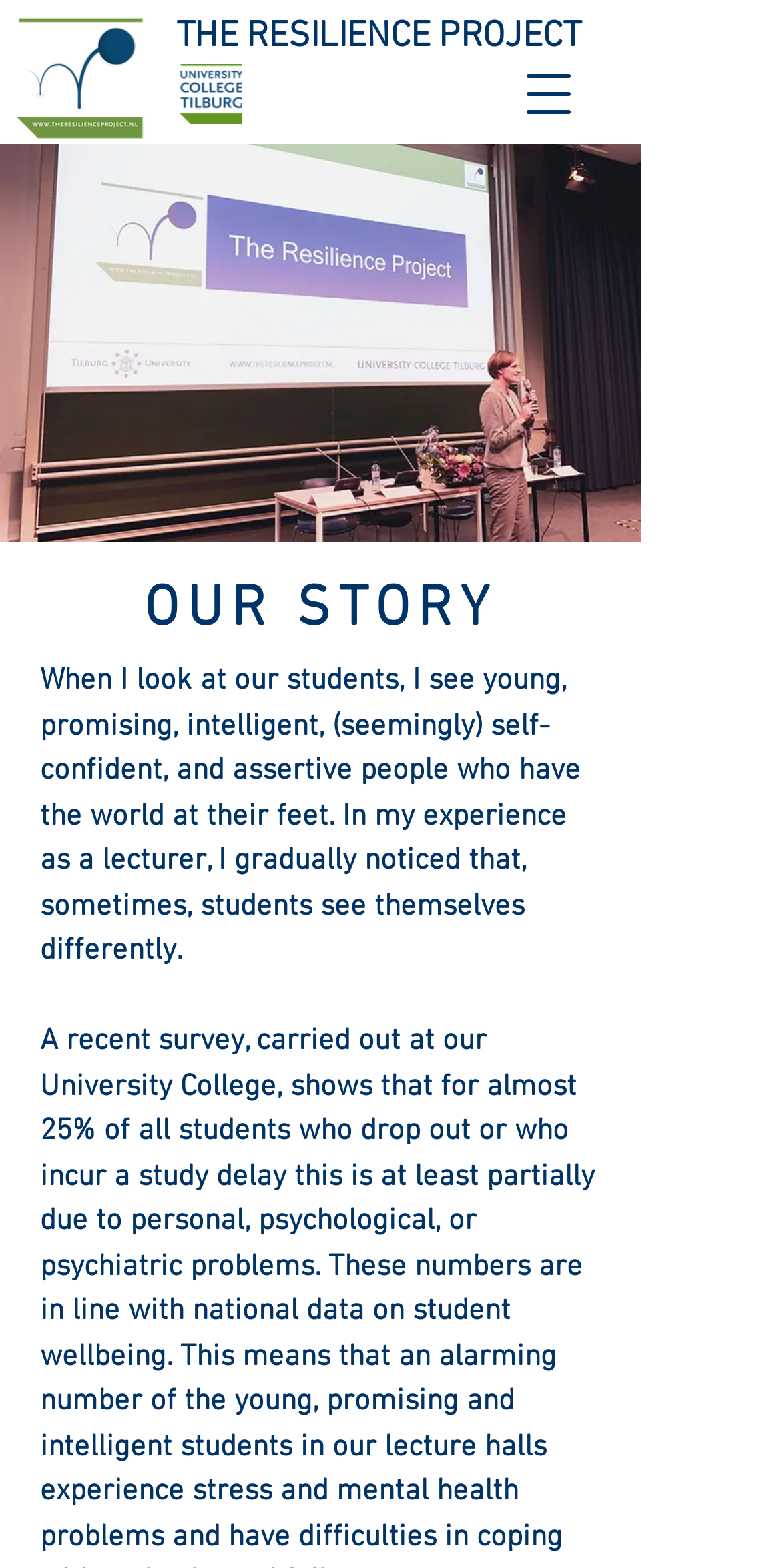Please provide a brief answer to the following inquiry using a single word or phrase:
What is the tone of the lecturer's statement?

Reflective